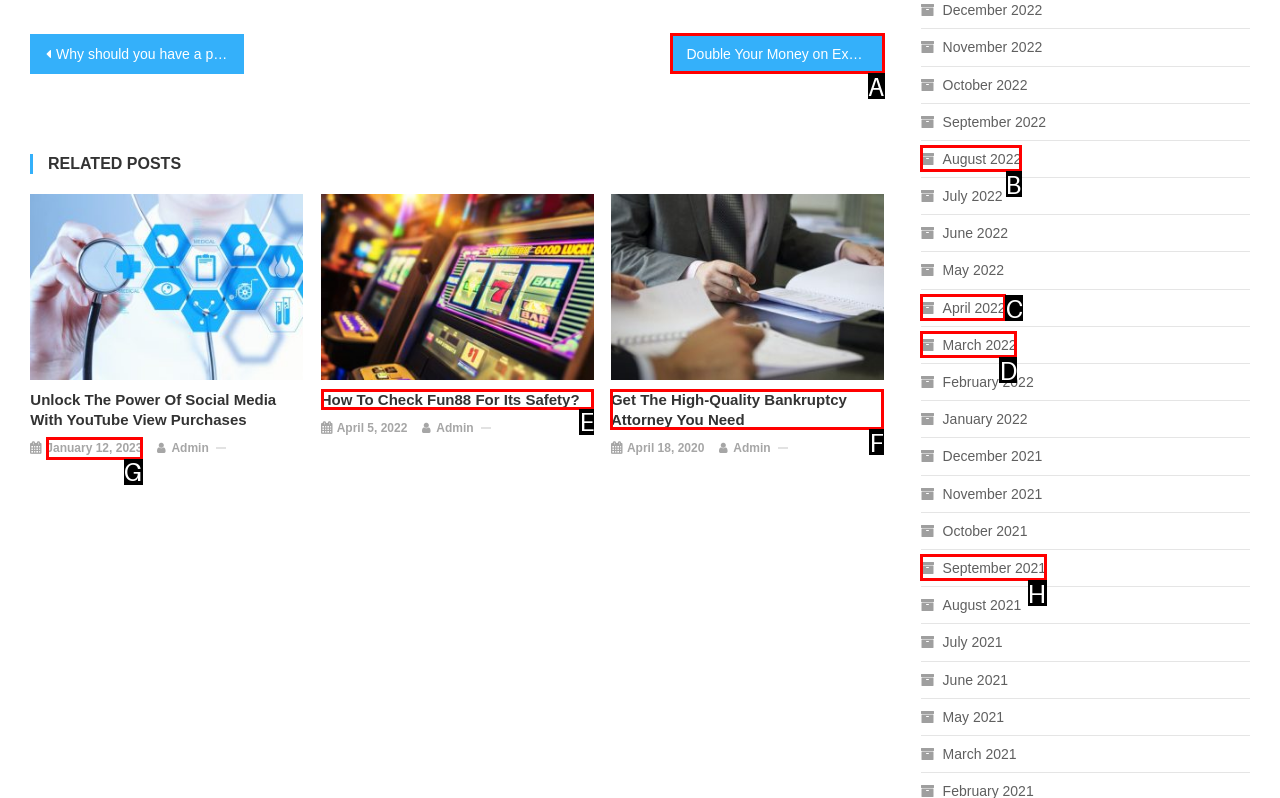Determine which element should be clicked for this task: Read post about Fun88 safety
Answer with the letter of the selected option.

E